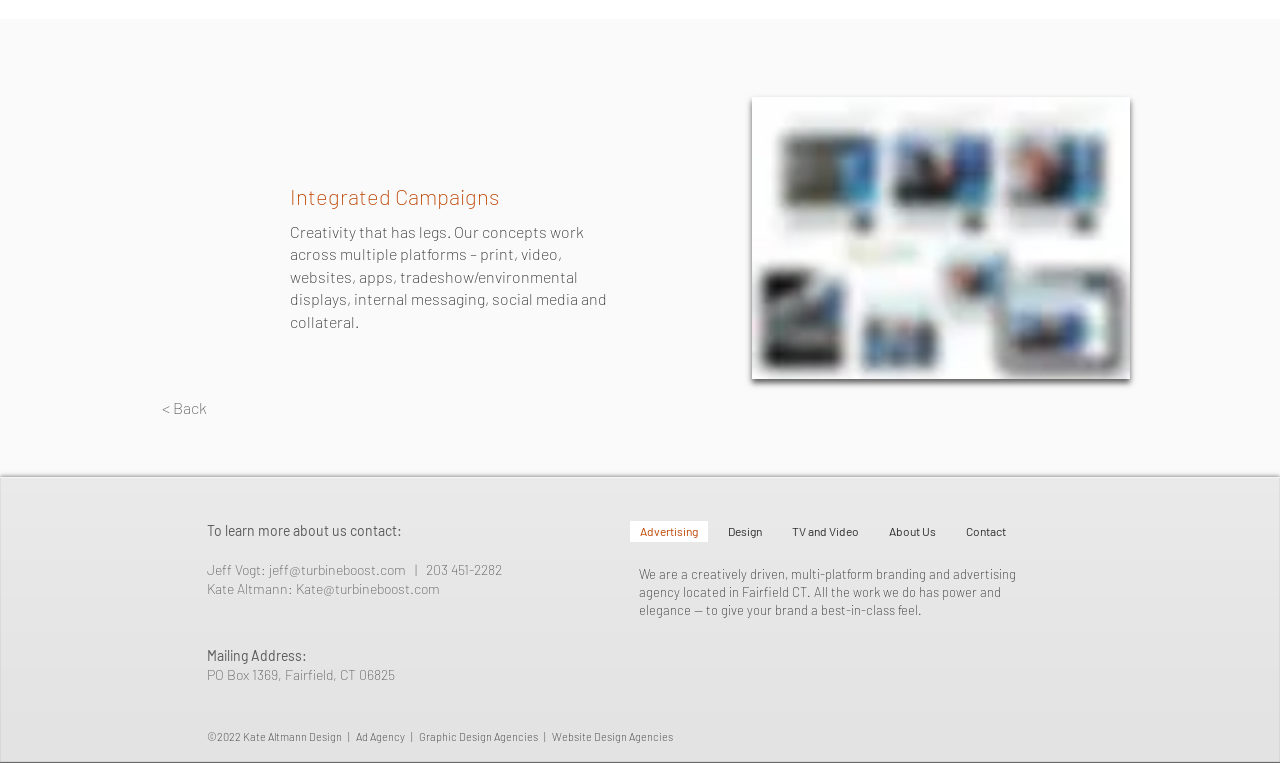Determine the bounding box coordinates of the clickable region to execute the instruction: "Go back". The coordinates should be four float numbers between 0 and 1, denoted as [left, top, right, bottom].

[0.117, 0.508, 0.174, 0.56]